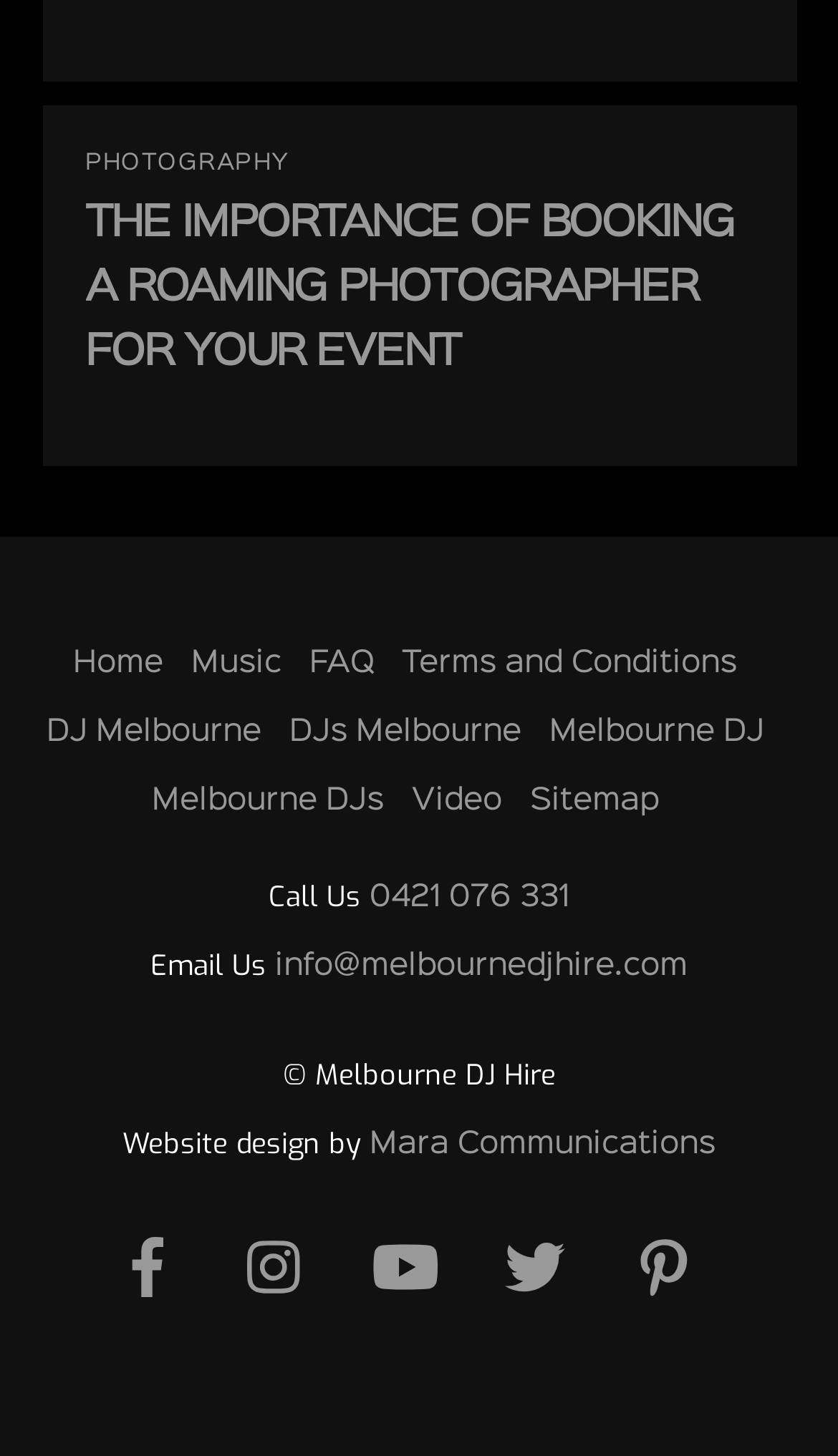Please indicate the bounding box coordinates for the clickable area to complete the following task: "Visit Facebook". The coordinates should be specified as four float numbers between 0 and 1, i.e., [left, top, right, bottom].

[0.115, 0.864, 0.256, 0.883]